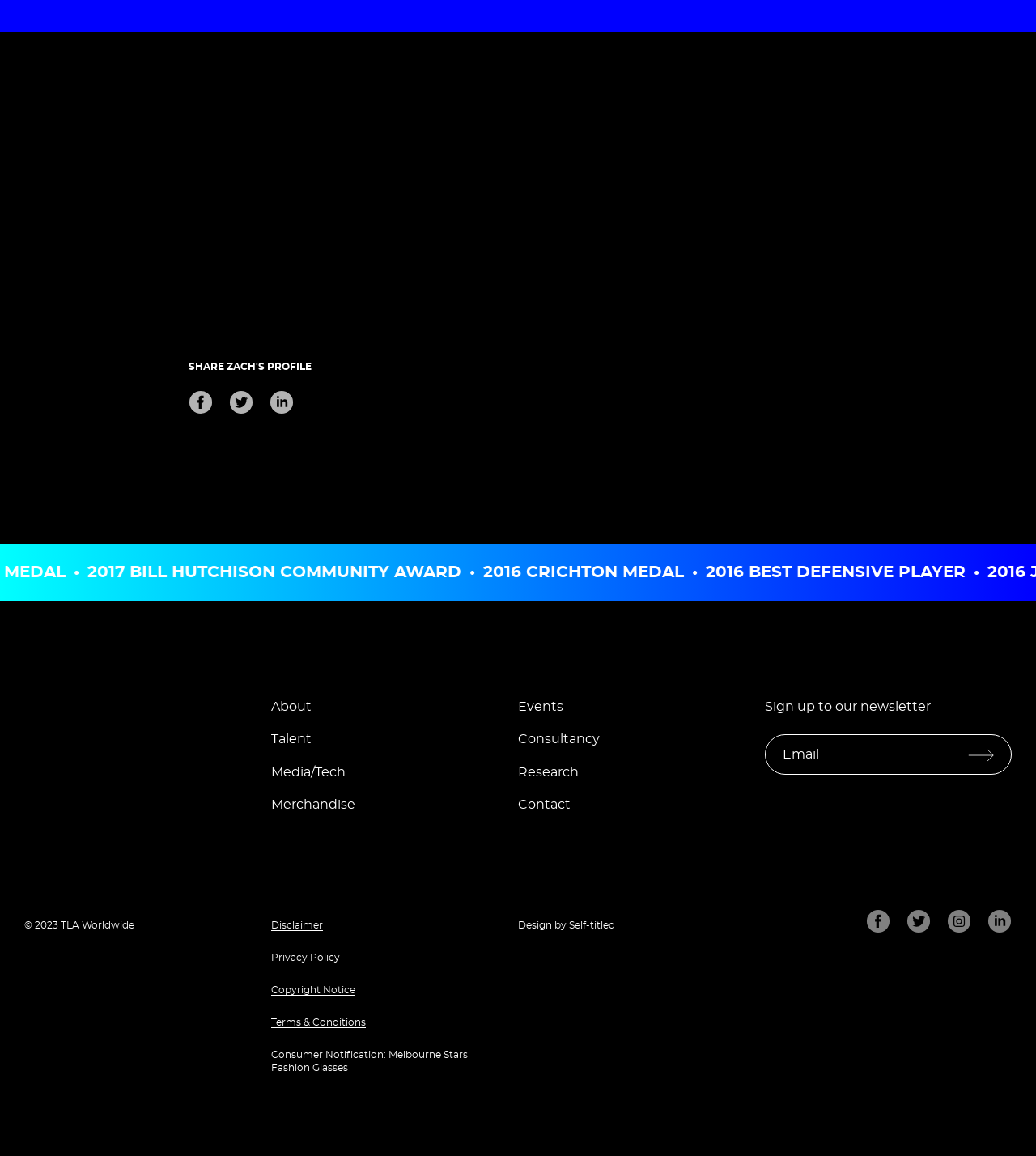What is the purpose of the textbox on this webpage?
Please interpret the details in the image and answer the question thoroughly.

The textbox is labeled 'Email' and is required, suggesting that it is used to enter an email address, likely for signing up to a newsletter.